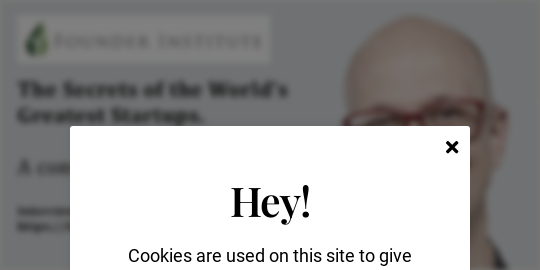Generate a detailed narrative of the image.

This image features a promotional design for "The Secrets of the World's Greatest Startups," highlighting insights from a conversation with Adeo Ressi, CEO of the Founder Institute. The text is prominently displayed at the top, with the title capturing attention. Overlaying the image is a notification that informs visitors about cookie usage on the site, providing a friendly message that reads, "Hey! Cookies are used on this site to give you the best possible experience." The backdrop of the design includes a professional headshot, likely of Ressi, which adds a personal touch to the content, creating an engaging invitation for readers interested in the secrets behind successful startups.